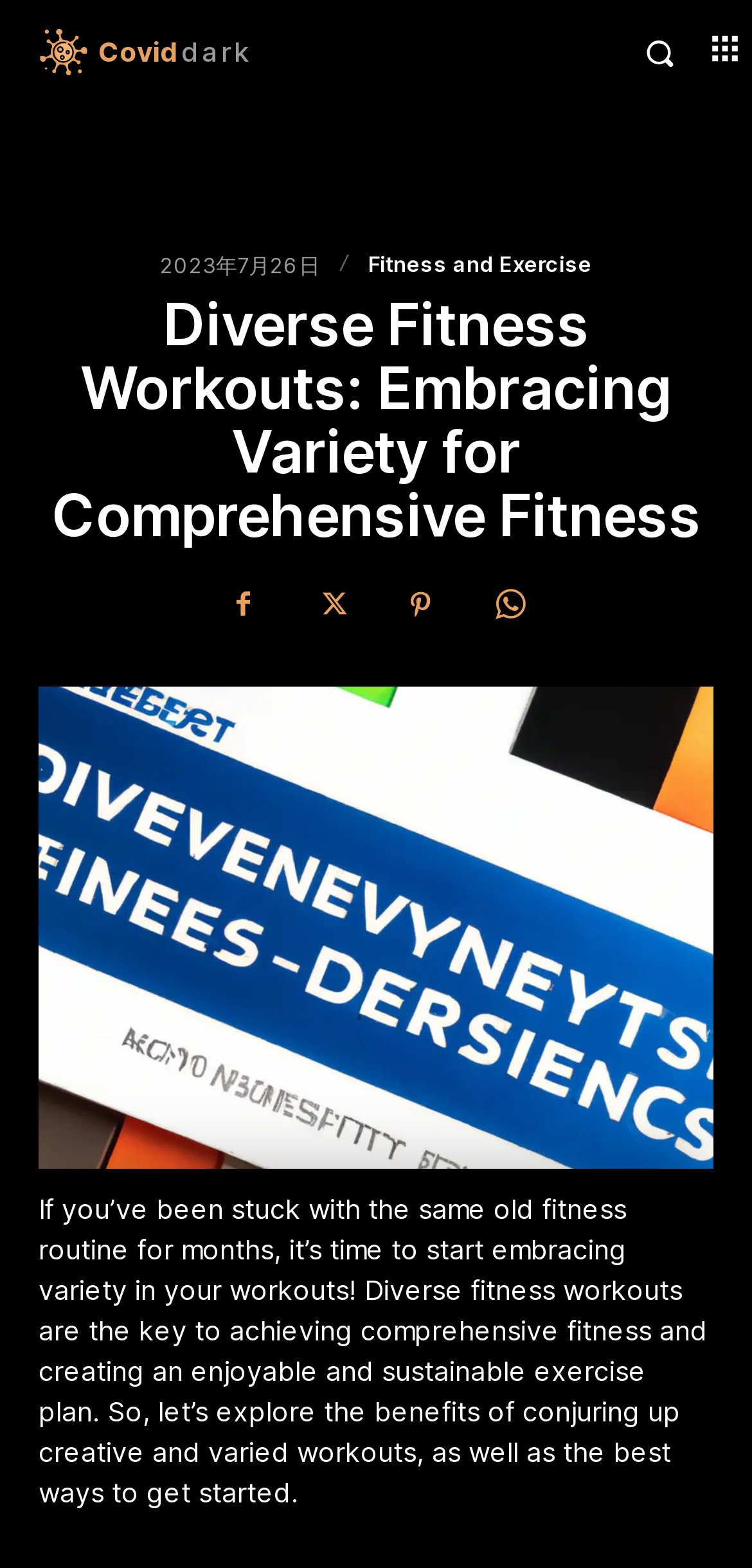Create an elaborate caption that covers all aspects of the webpage.

The webpage is about diverse fitness workouts, emphasizing the importance of variety in achieving comprehensive fitness. At the top left, there is a link "Covid dark" accompanied by a small image. On the top right, there are three small images. 

Below the top section, there is a small image at the left edge of the page. Next to it, there is a time element displaying the date "2023年7月26日". 

Further down, there is a prominent heading "Diverse Fitness Workouts: Embracing Variety for Comprehensive Fitness" that spans almost the entire width of the page. 

Underneath the heading, there are four social media links, represented by icons, aligned horizontally. 

Below the social media links, there is a paragraph of text that discusses the benefits of diverse fitness workouts and how to get started with creating a varied exercise plan. This text block takes up most of the page's width and is positioned near the bottom of the page.